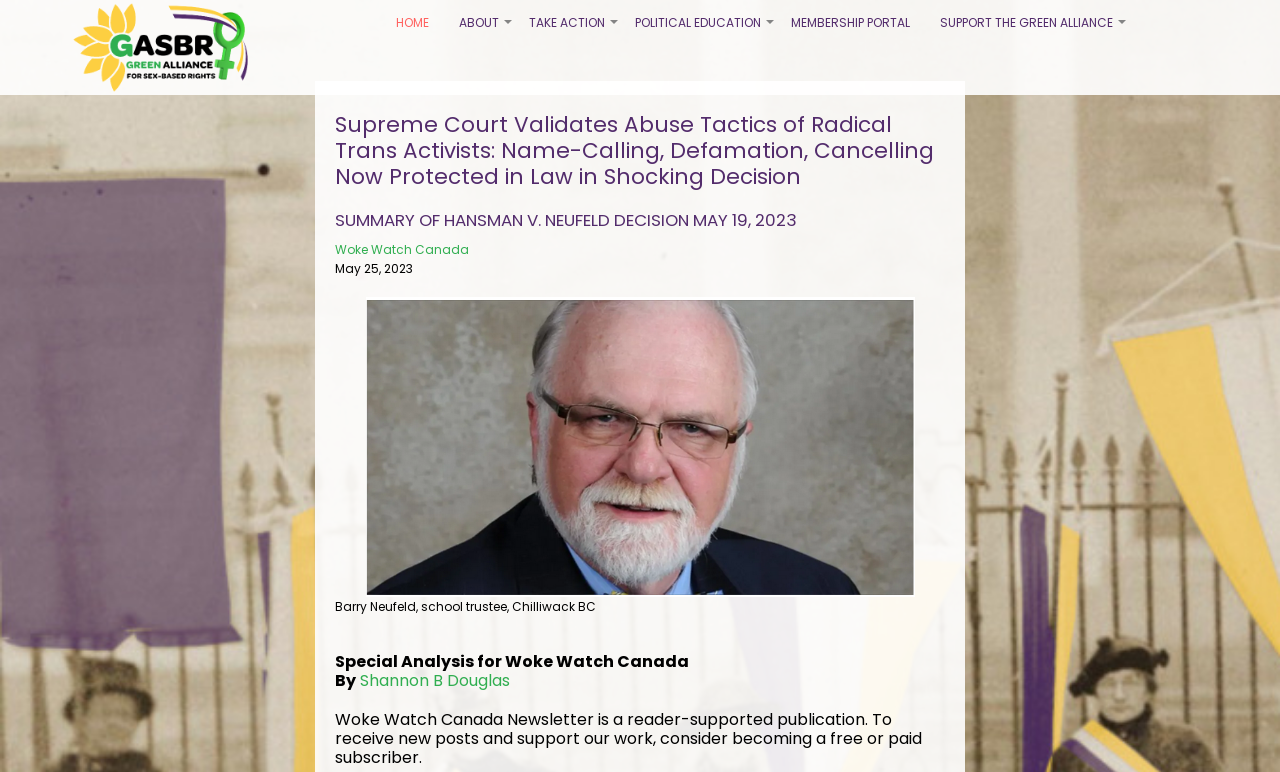Using the given element description, provide the bounding box coordinates (top-left x, top-left y, bottom-right x, bottom-right y) for the corresponding UI element in the screenshot: +Support the Green Alliance

[0.723, 0.0, 0.881, 0.06]